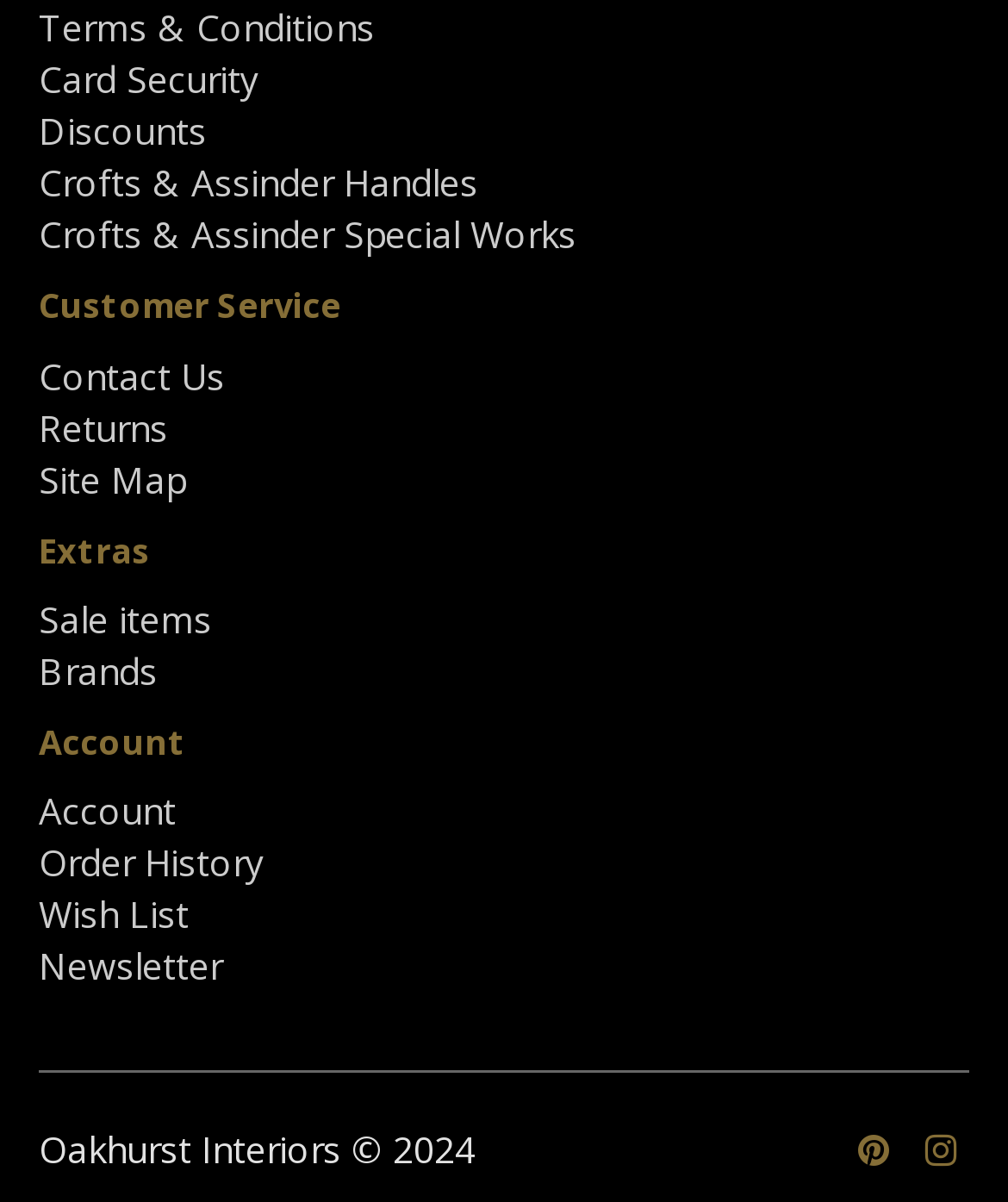Determine the bounding box coordinates of the region I should click to achieve the following instruction: "View terms and conditions". Ensure the bounding box coordinates are four float numbers between 0 and 1, i.e., [left, top, right, bottom].

[0.038, 0.003, 0.372, 0.044]